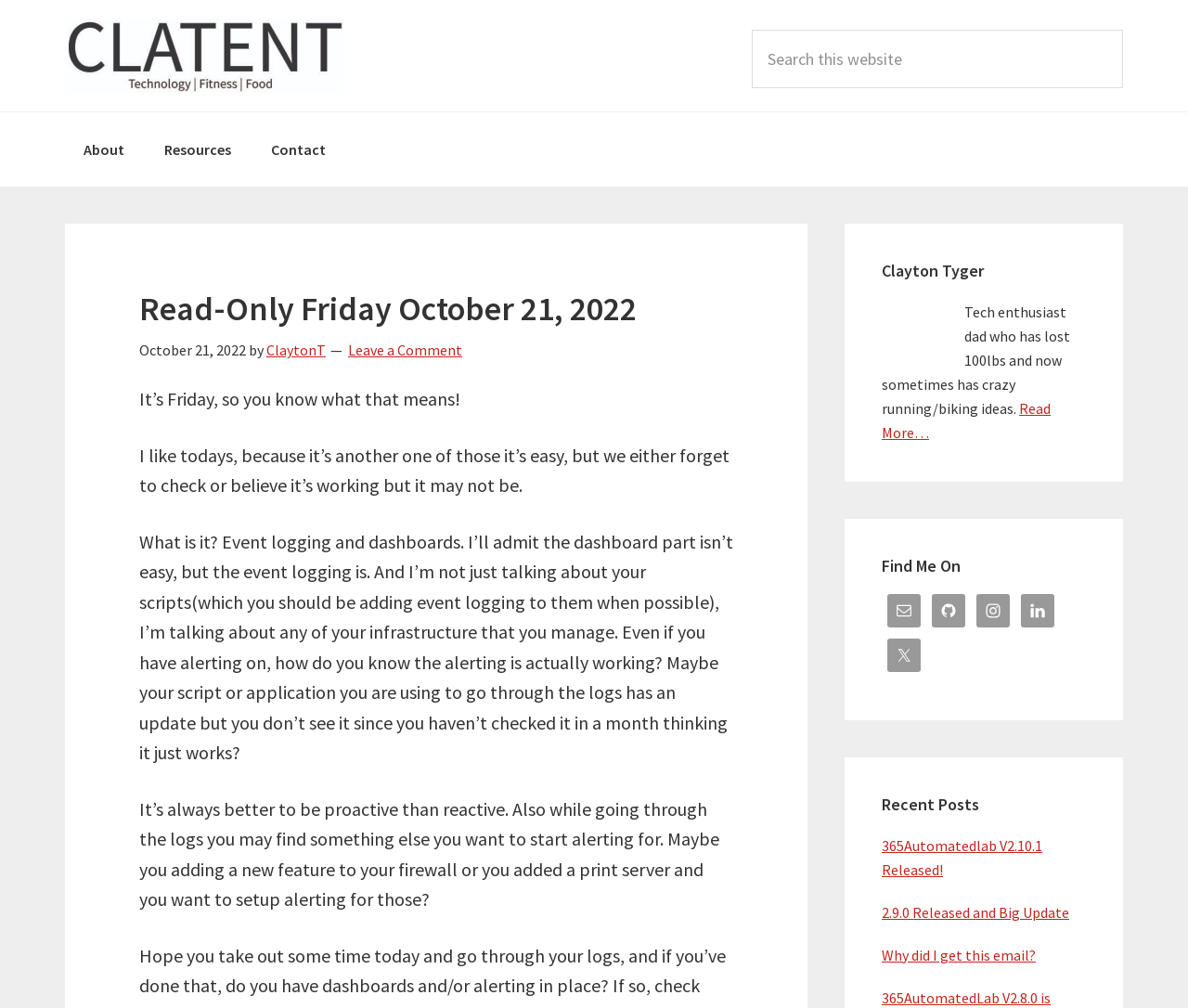Use a single word or phrase to answer the question:
What is the purpose of event logging?

To be proactive